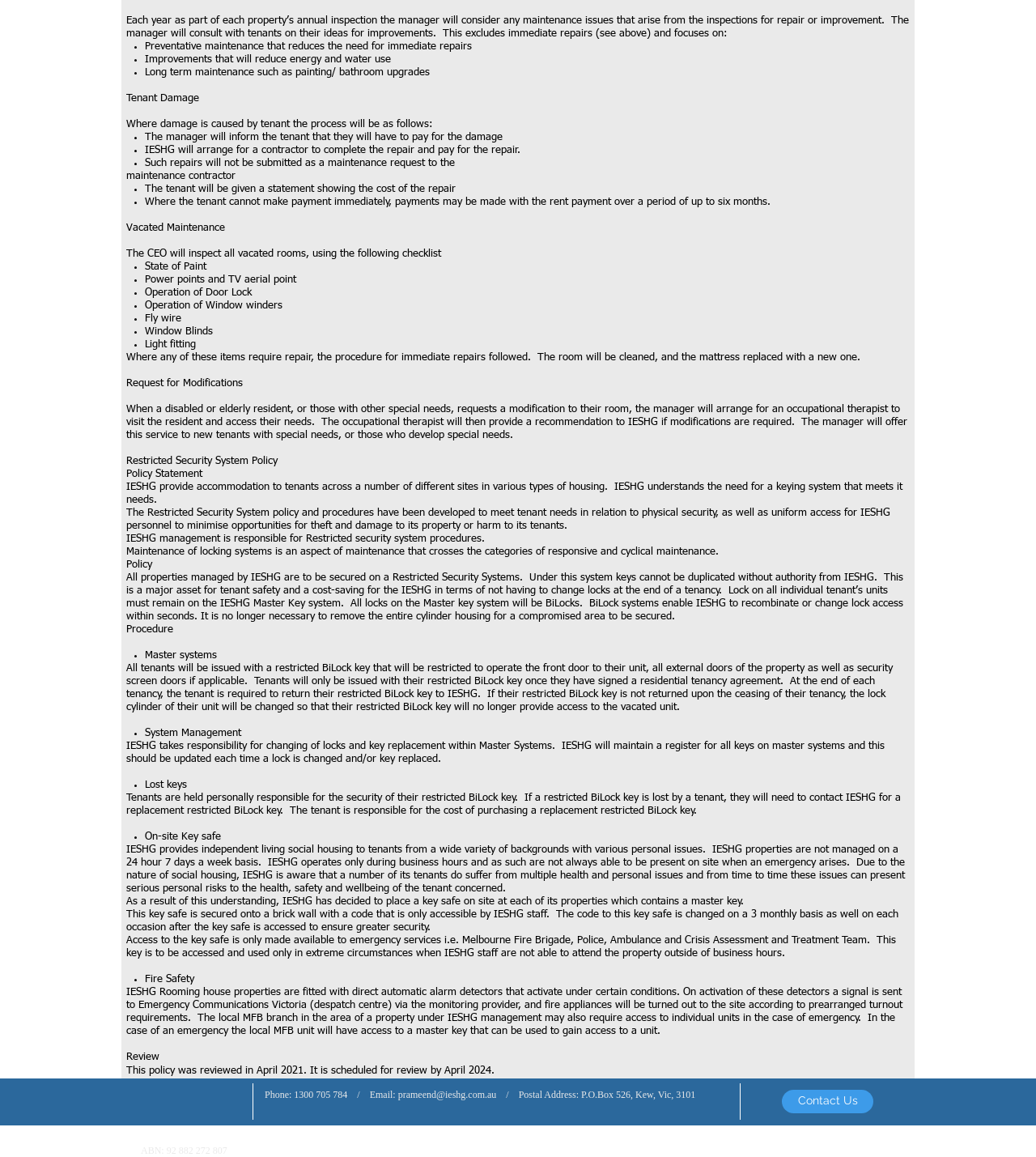What is the purpose of the on-site key safe?
Ensure your answer is thorough and detailed.

The on-site key safe is provided to allow emergency services, such as the Melbourne Fire Brigade, Police, Ambulance, and Crisis Assessment and Treatment Team, to access the property in extreme circumstances when IESHG staff are not able to attend the property outside of business hours.